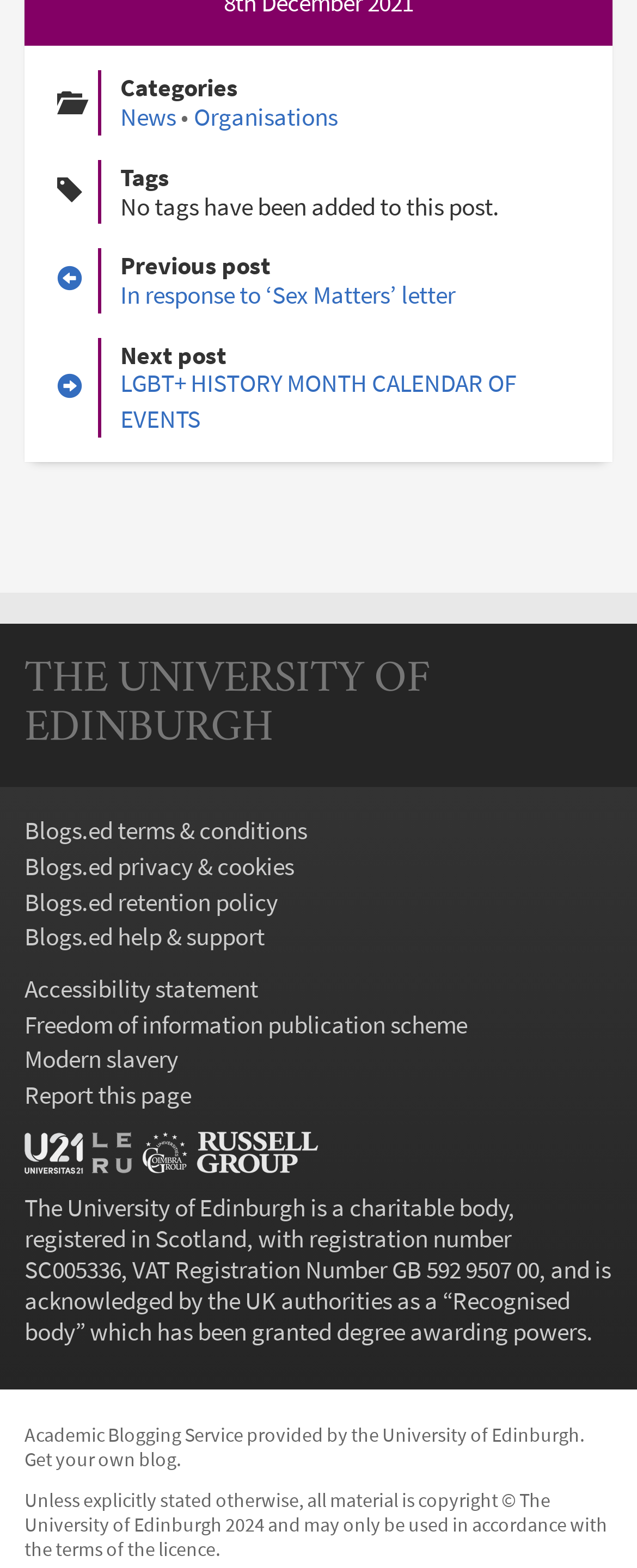Identify the bounding box coordinates of the HTML element based on this description: "News".

[0.189, 0.065, 0.276, 0.084]